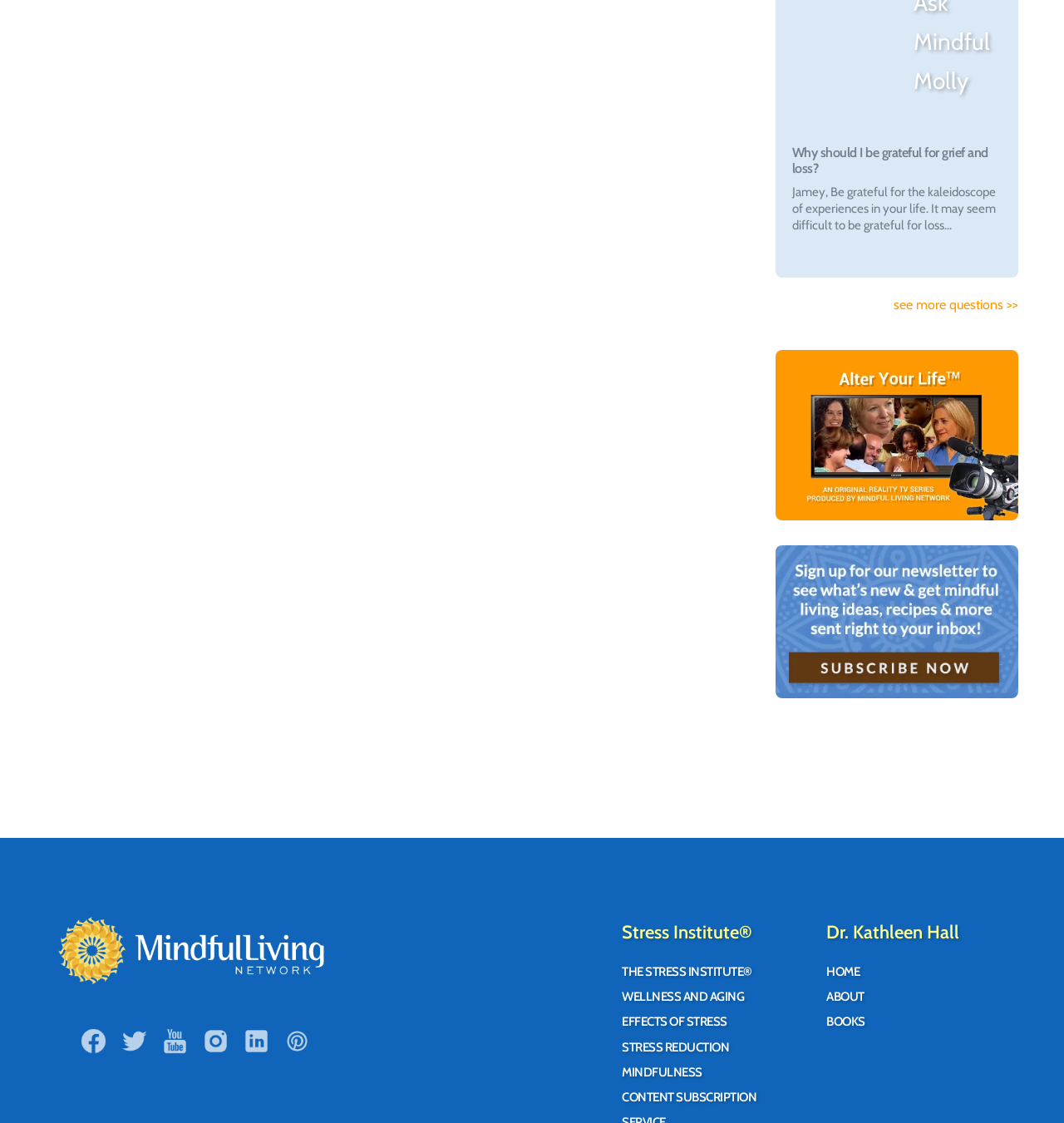Please indicate the bounding box coordinates for the clickable area to complete the following task: "Click on 'THE STRESS INSTITUTE®'". The coordinates should be specified as four float numbers between 0 and 1, i.e., [left, top, right, bottom].

[0.584, 0.859, 0.707, 0.872]